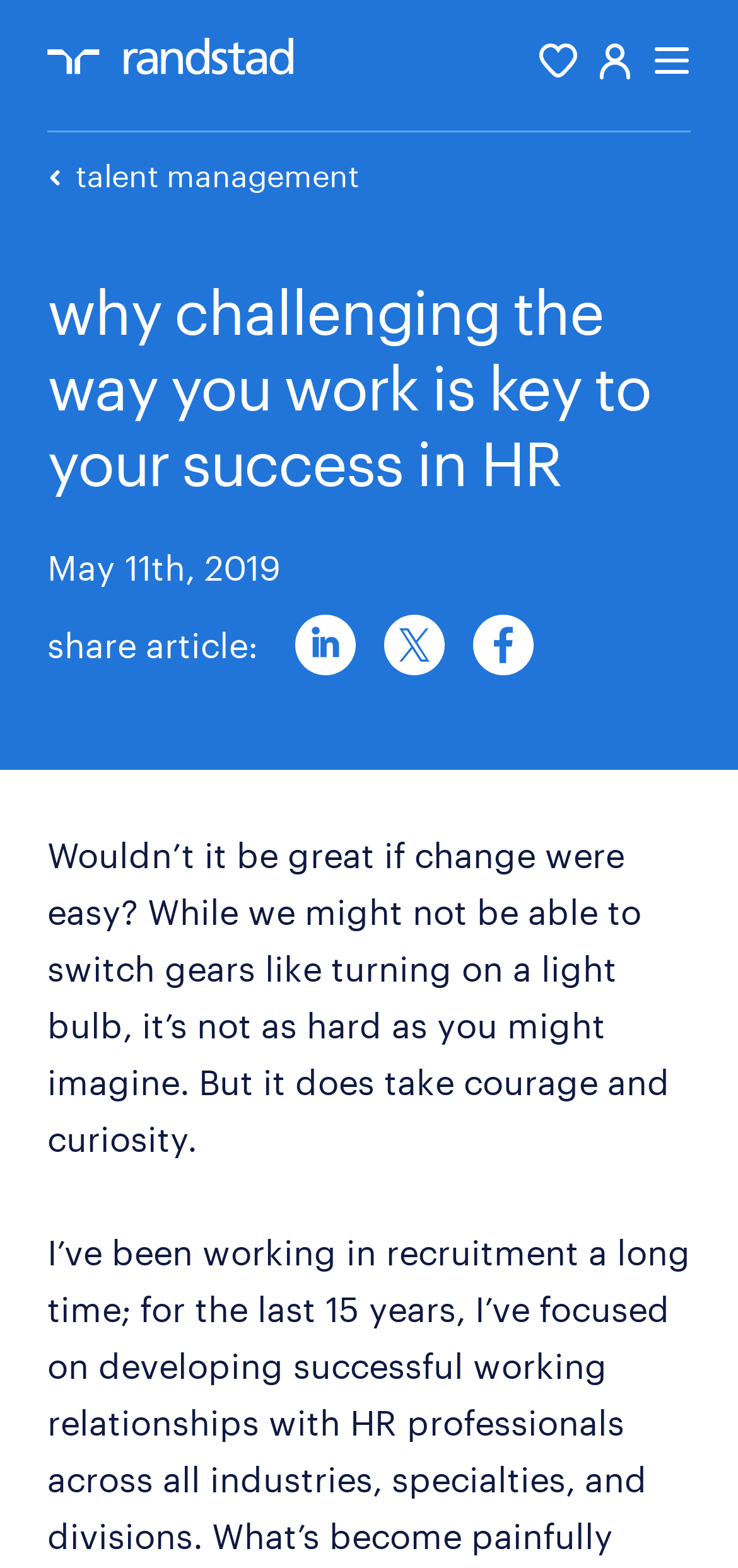Based on what you see in the screenshot, provide a thorough answer to this question: What is the topic of the article?

The main heading of the article is 'why challenging the way you work is key to your success in HR', indicating that the topic of the article is related to HR success.